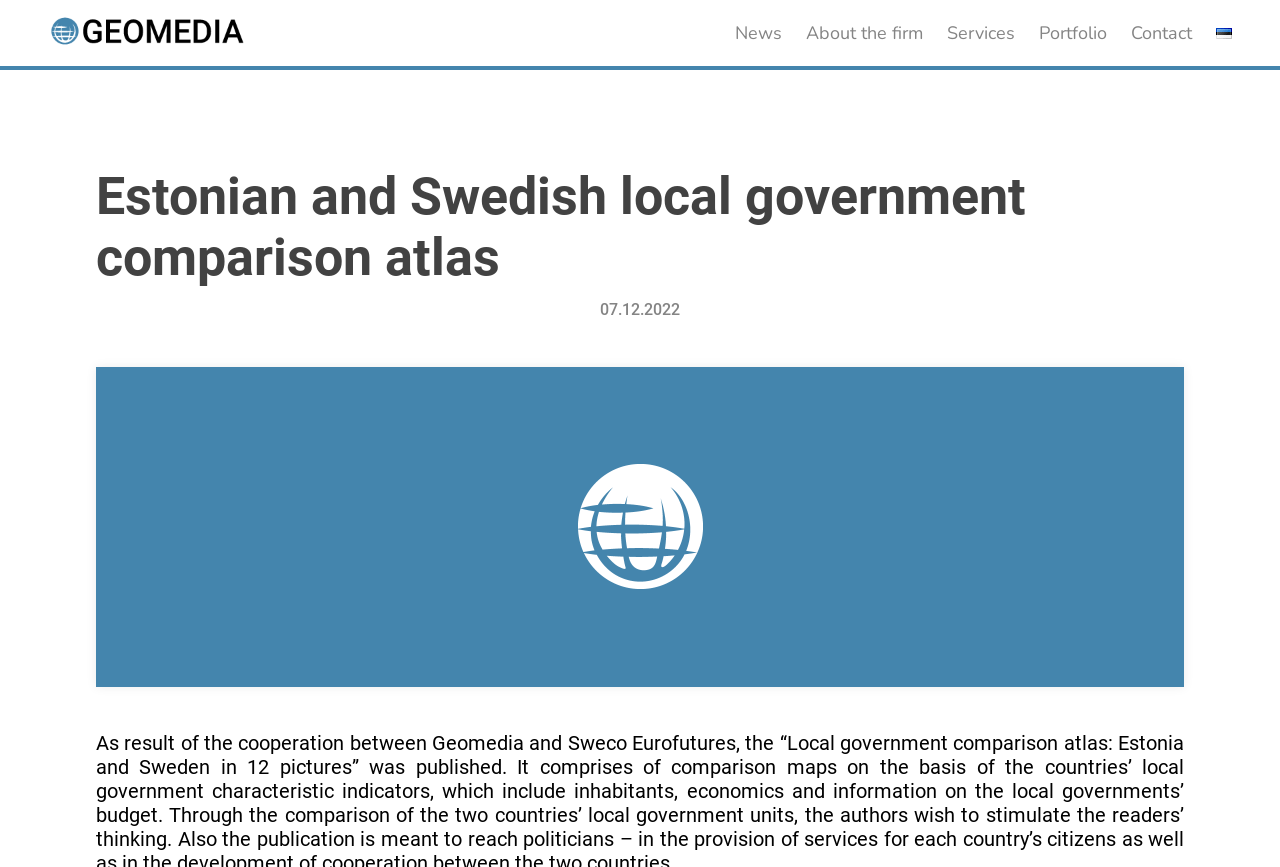Summarize the webpage with a detailed and informative caption.

The webpage is about Geomedia, a consulting and training center established in 1998, owned by Estonian private capital. At the top left corner, there is a logo of Geomedia, accompanied by a link to the homepage. 

On the top right side, there are six links: News, About the firm, Services, Portfolio, Contact, and Eesti, with the Eesti link having a small flag icon next to it. 

Below the links, there is a prominent heading that takes up most of the width, titled "Estonian and Swedish local government comparison atlas". 

On the right side of the heading, there is a date "07.12.2022" and a Geomedia logo below it.